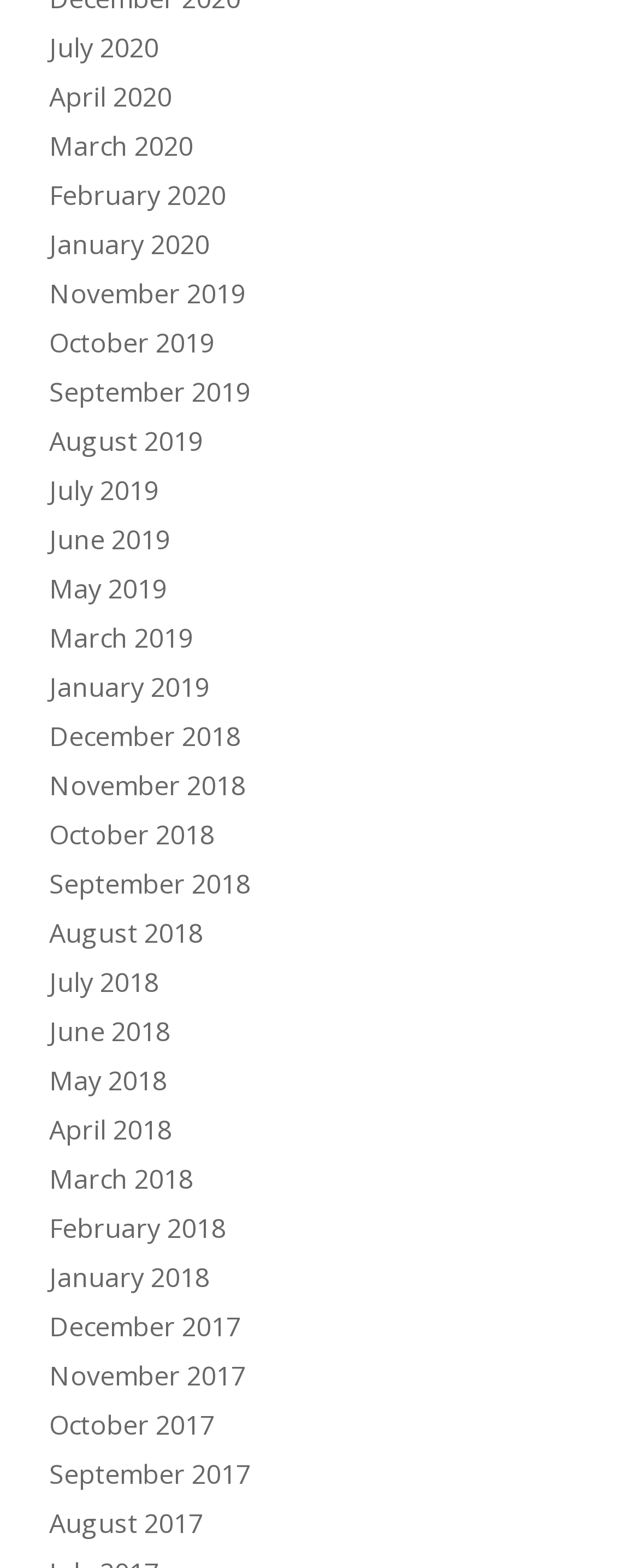Pinpoint the bounding box coordinates of the element you need to click to execute the following instruction: "view disclaimer". The bounding box should be represented by four float numbers between 0 and 1, in the format [left, top, right, bottom].

None